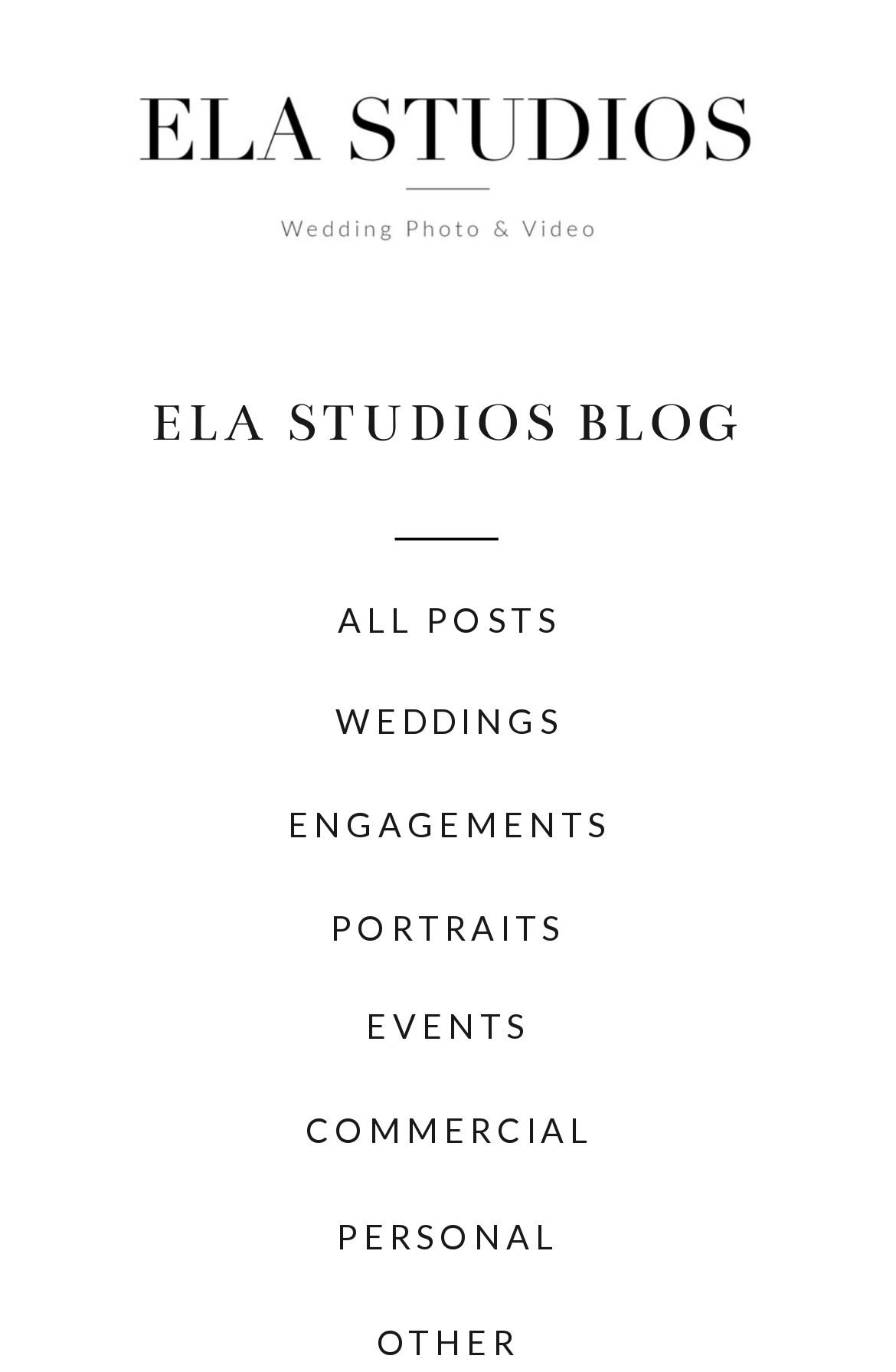Locate the bounding box coordinates of the element that should be clicked to execute the following instruction: "go to ELA STUDIOS BLOG".

[0.138, 0.284, 0.862, 0.414]